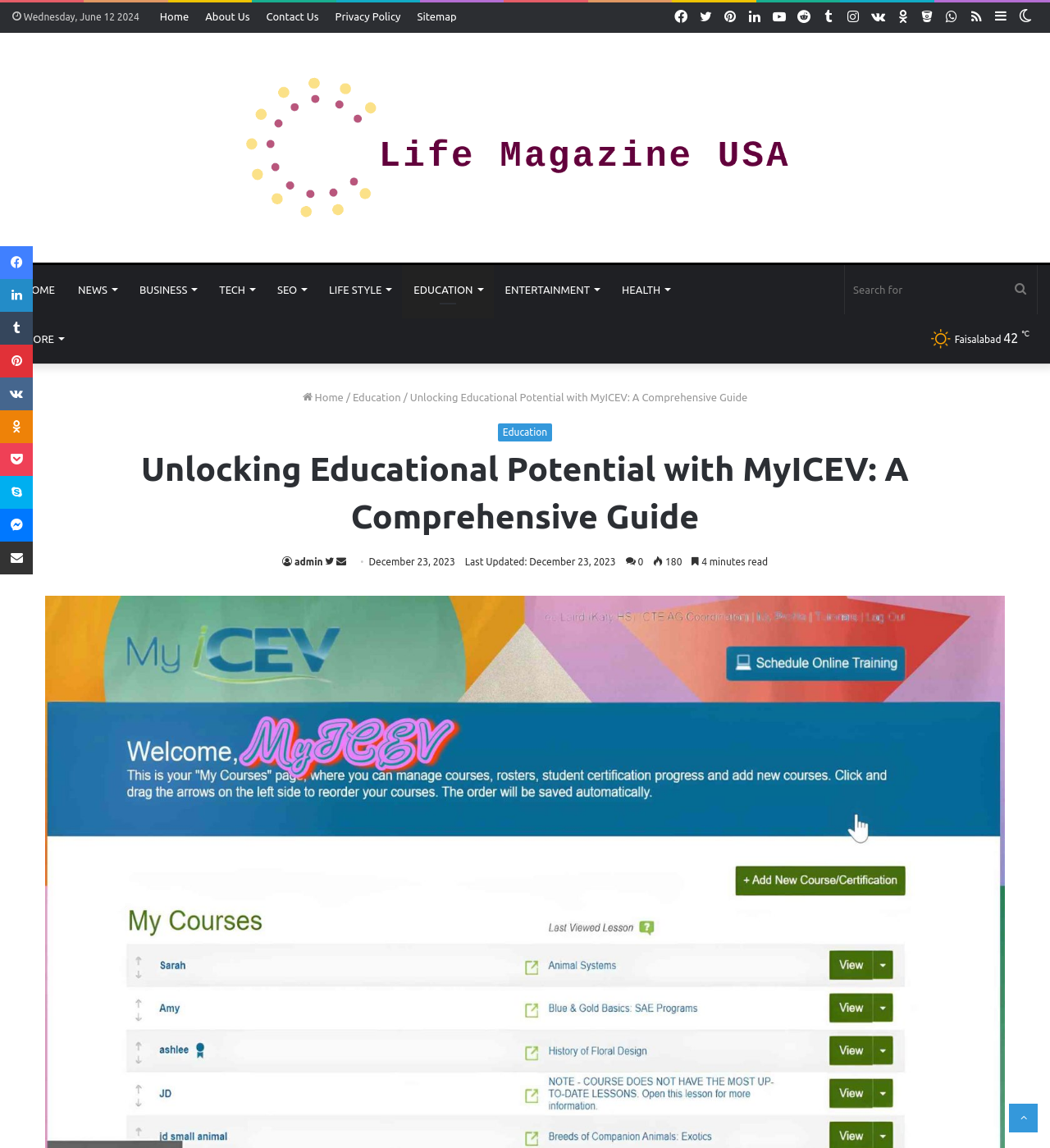Identify the bounding box coordinates necessary to click and complete the given instruction: "Switch skin".

[0.965, 0.002, 0.988, 0.027]